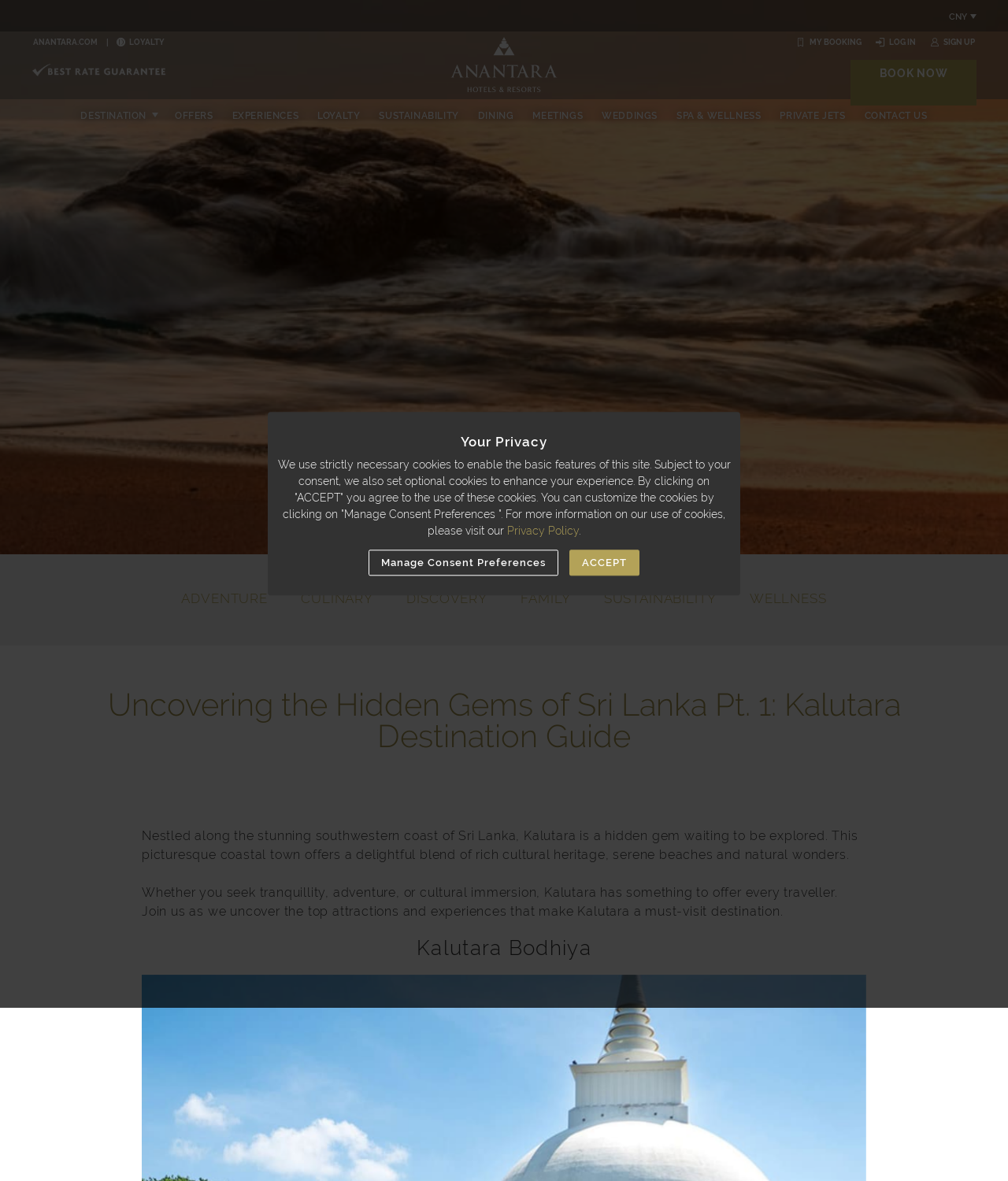Using the provided element description: "Spa & Wellness", identify the bounding box coordinates. The coordinates should be four floats between 0 and 1 in the order [left, top, right, bottom].

[0.671, 0.093, 0.755, 0.103]